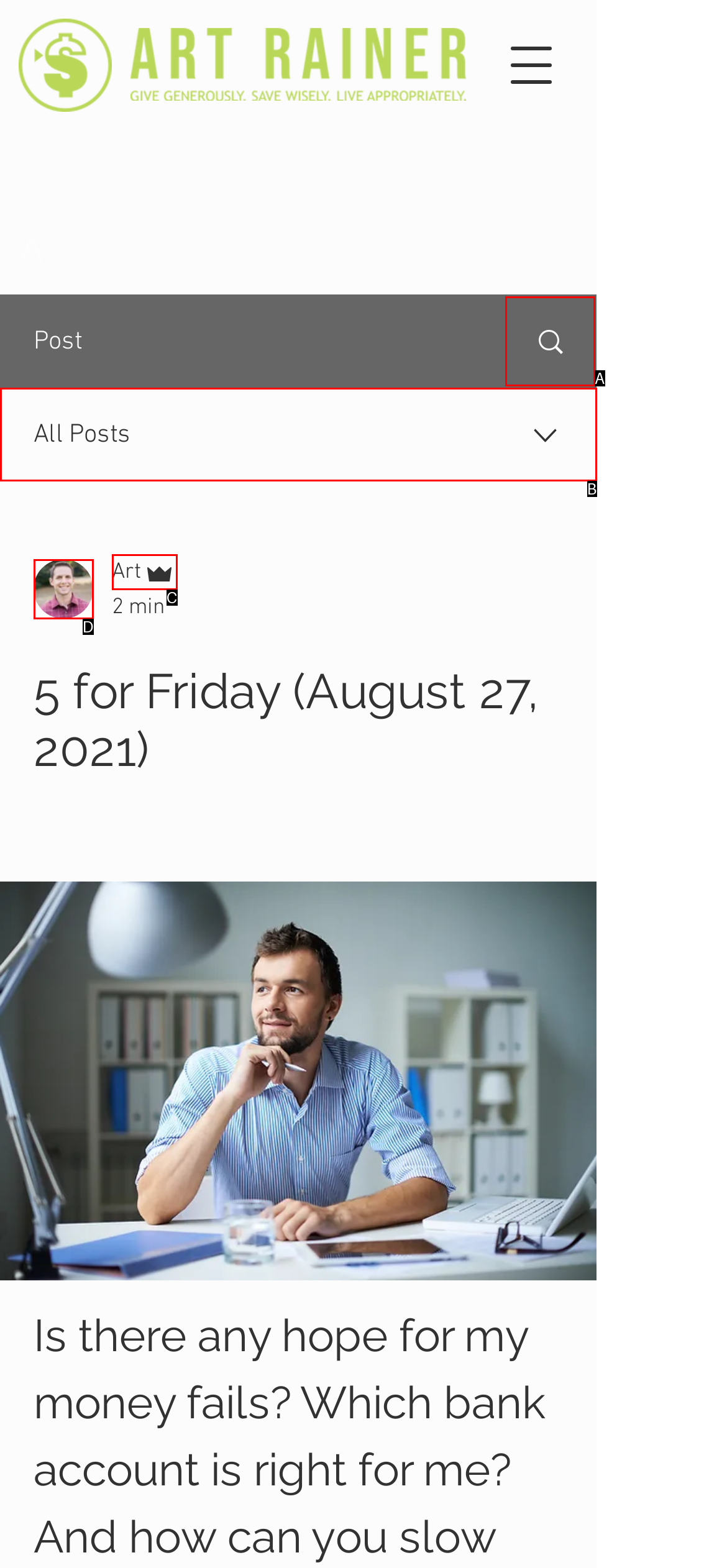Using the provided description: Art, select the most fitting option and return its letter directly from the choices.

C